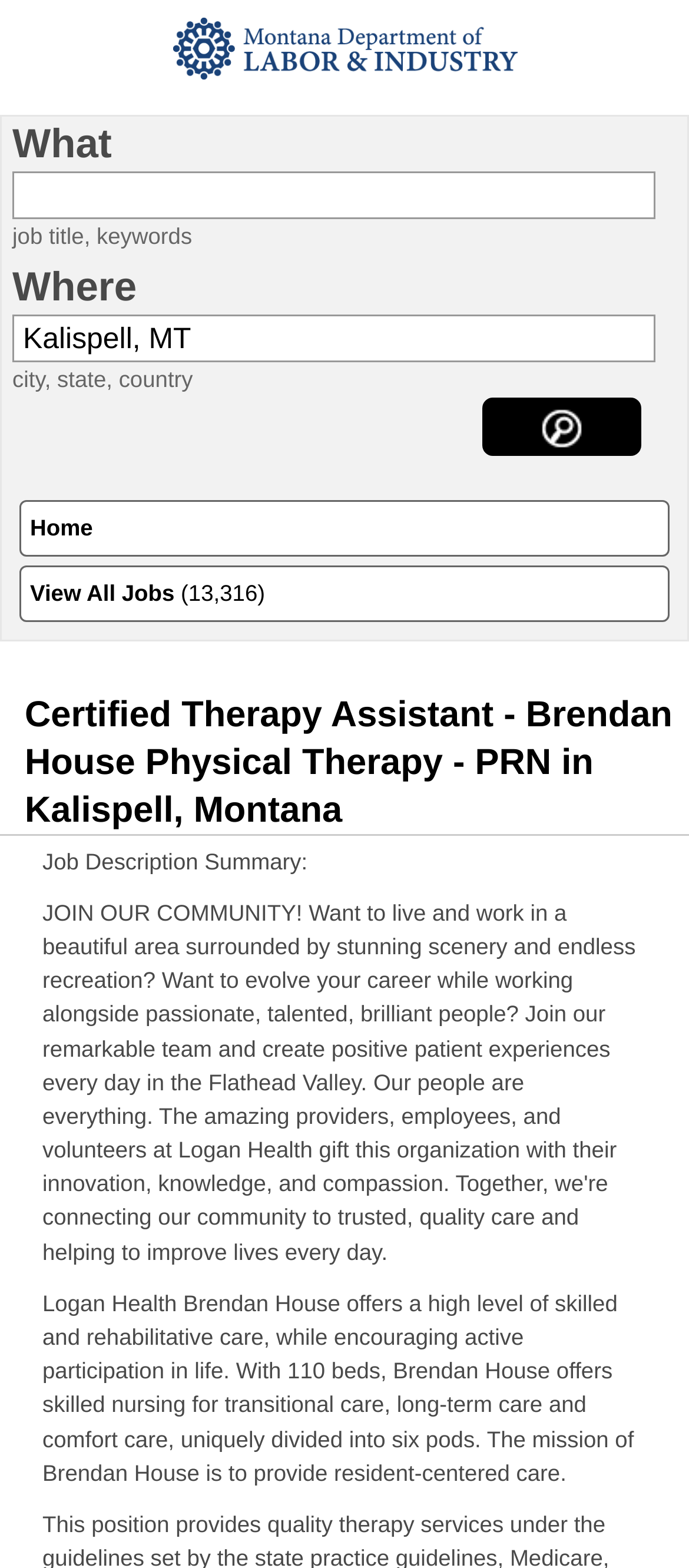Offer an extensive depiction of the webpage and its key elements.

The webpage is a job posting page for a Certified Therapy Assistant position at Brendan House Physical Therapy in Kalispell, Montana. At the top left corner, there is a mobile logo of Montana Labor & Industry. Next to it, there is a search bar with a "What" dropdown menu and a "Where" dropdown menu, where users can input job titles, keywords, and locations. The search bar is accompanied by a "Search" button.

Below the search bar, there are two links: "Home" and "View All Jobs (13,316)". The main content of the page is a job description, which has a heading that reads "Certified Therapy Assistant - Brendan House Physical Therapy - PRN in Kalispell, Montana". The job description is divided into two sections: a summary section and a detailed section. The summary section has a heading "Job Description Summary:" and the detailed section describes the job and the company, Logan Health Brendan House, which provides skilled and rehabilitative care.